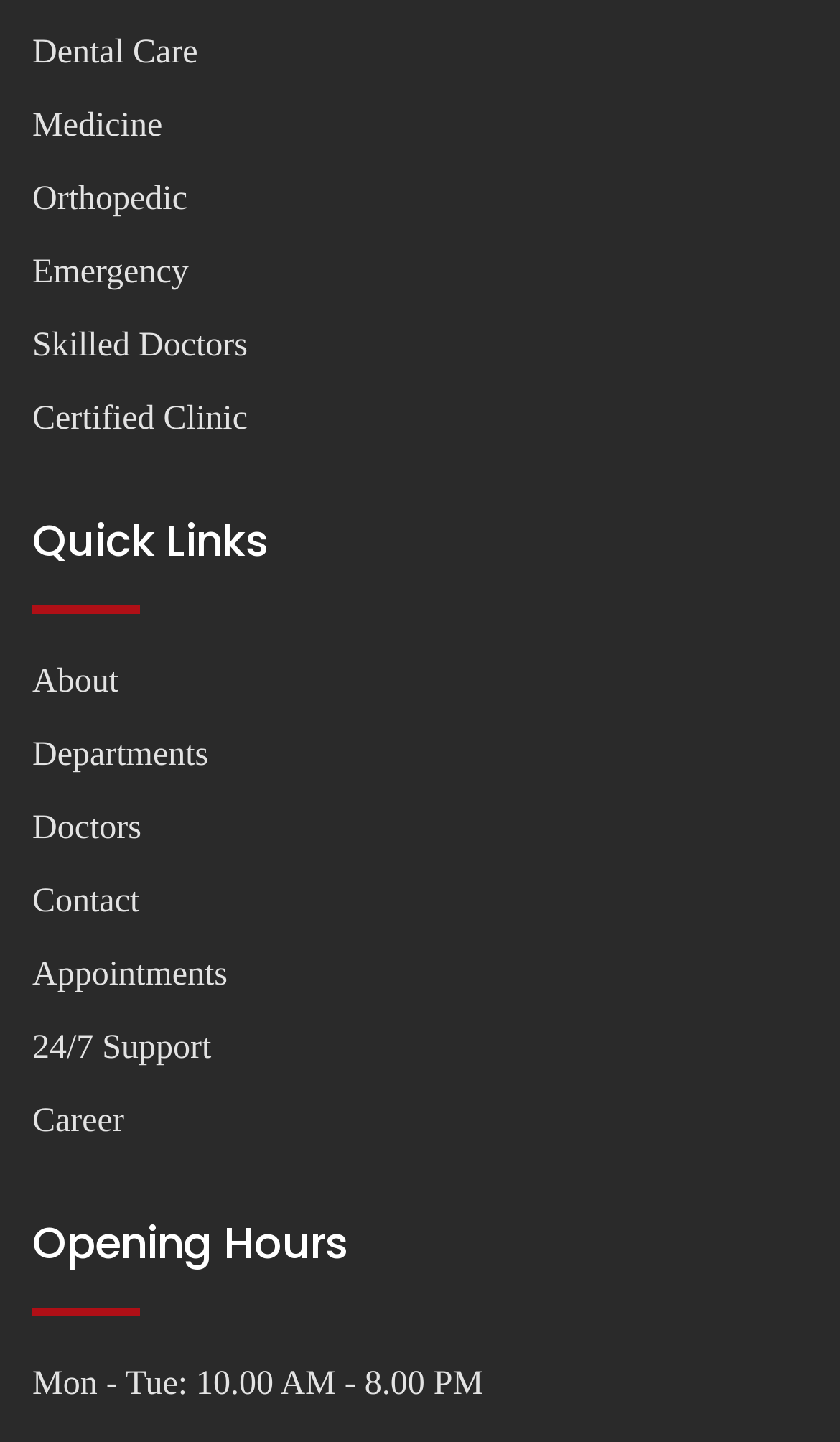Locate the bounding box coordinates of the region to be clicked to comply with the following instruction: "Make an appointment". The coordinates must be four float numbers between 0 and 1, in the form [left, top, right, bottom].

[0.038, 0.664, 0.271, 0.689]